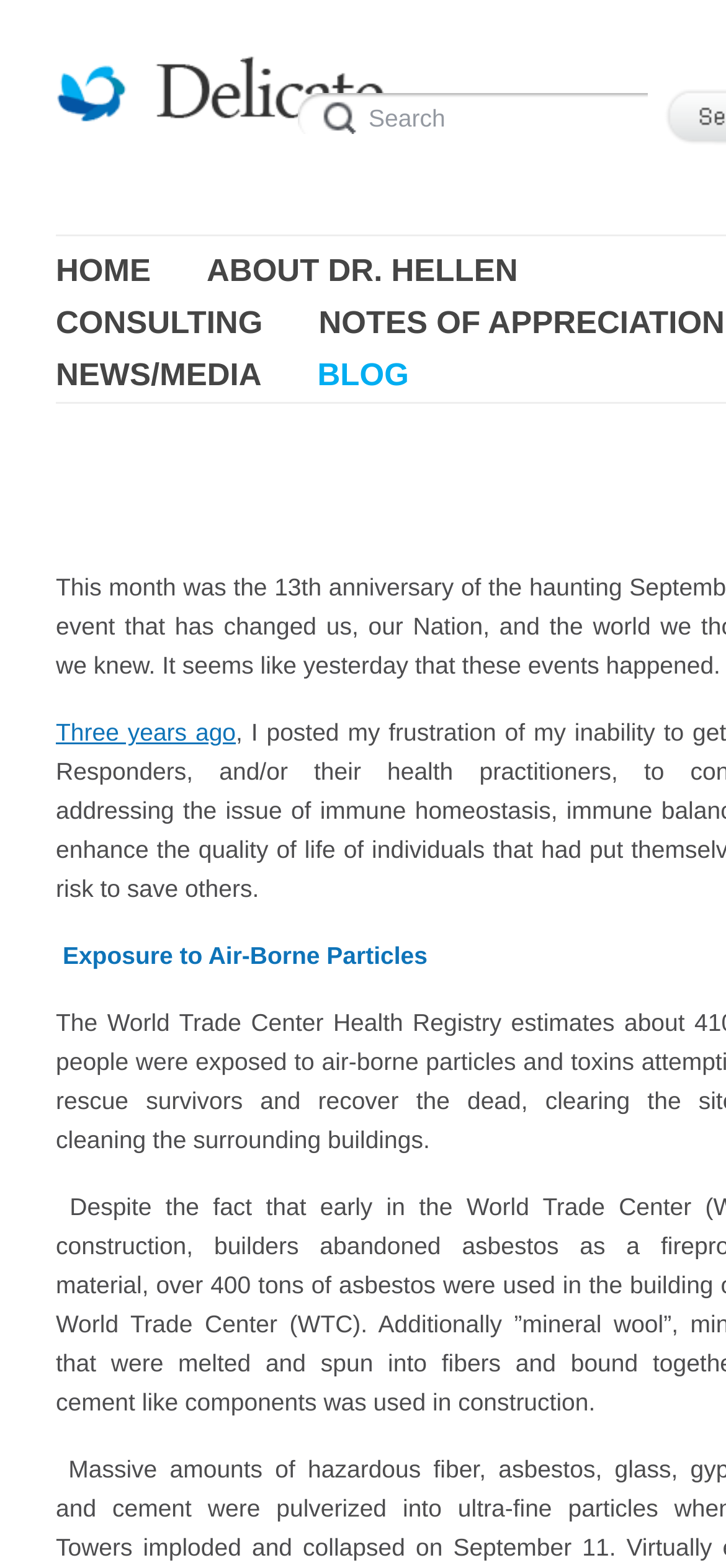Find the UI element described as: "Three years ago" and predict its bounding box coordinates. Ensure the coordinates are four float numbers between 0 and 1, [left, top, right, bottom].

[0.077, 0.458, 0.325, 0.476]